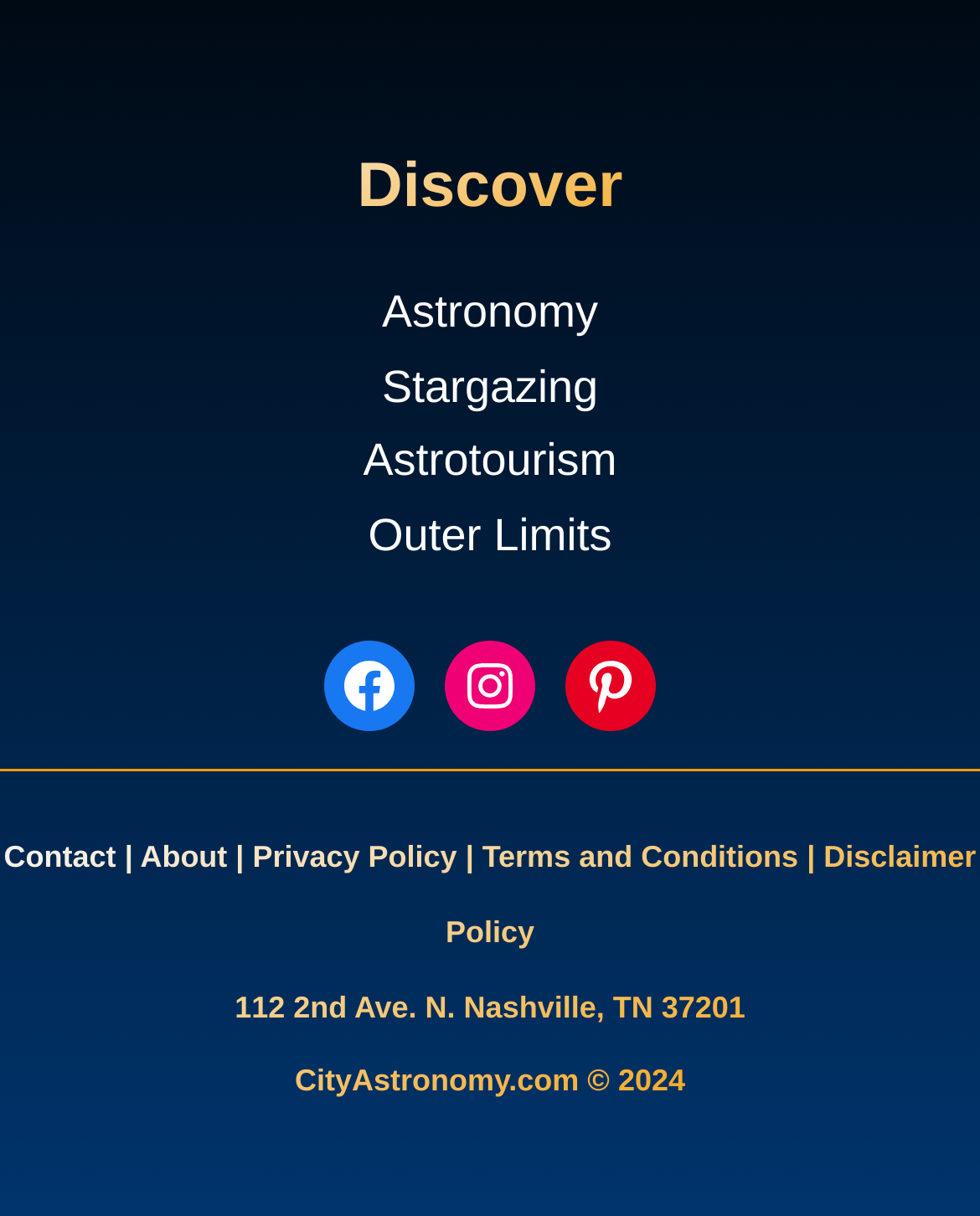What social media platforms is the website connected to?
Please give a detailed answer to the question using the information shown in the image.

The website is connected to three social media platforms, namely Facebook, Instagram, and Pinterest, as evident from the links at the bottom of the webpage, which suggests that users can follow the website on these platforms.